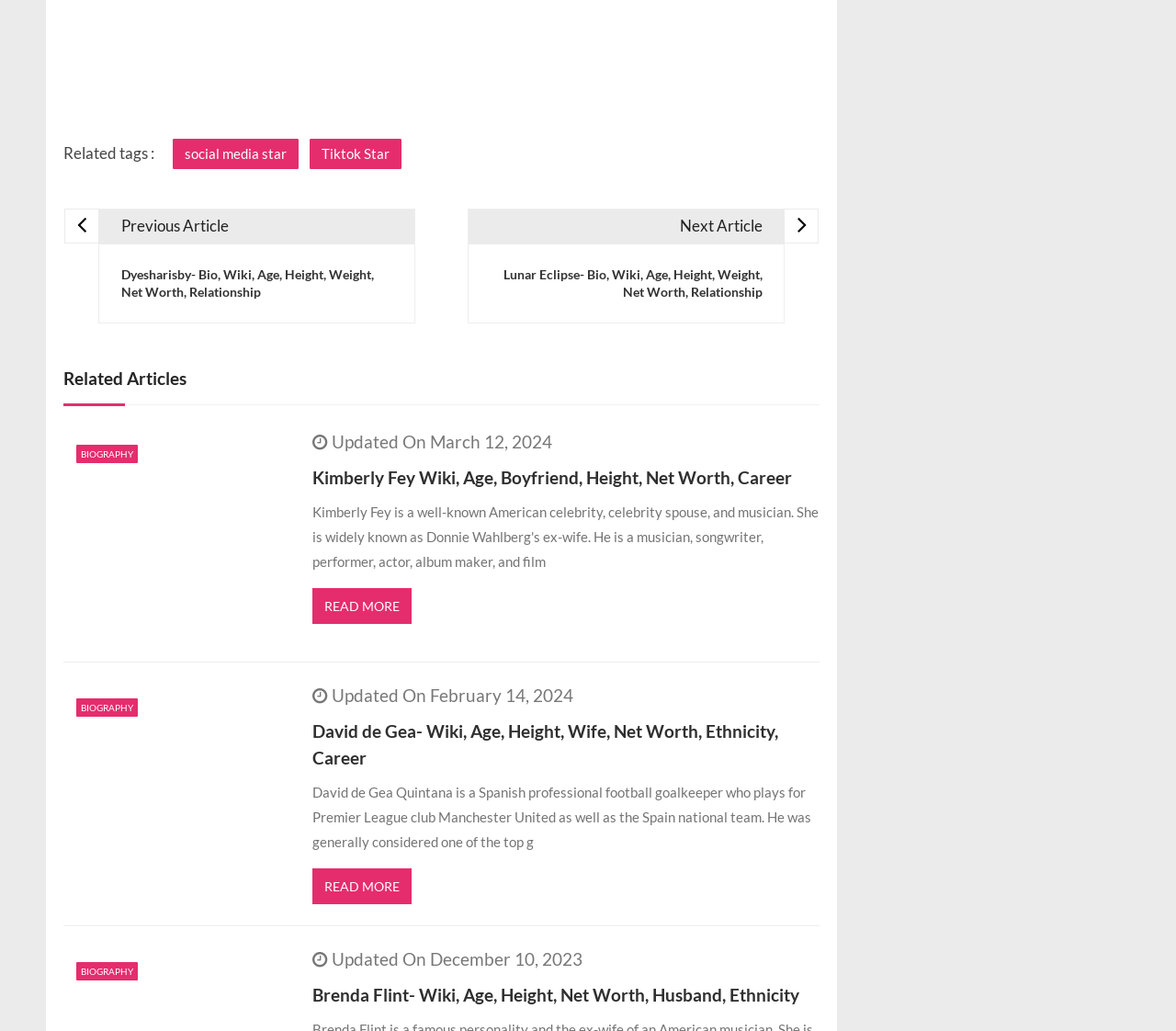What is the category of the article 'Kimberly Fey Wiki, Age, Boyfriend, Height, Net Worth, Career'?
Using the image, respond with a single word or phrase.

Biography